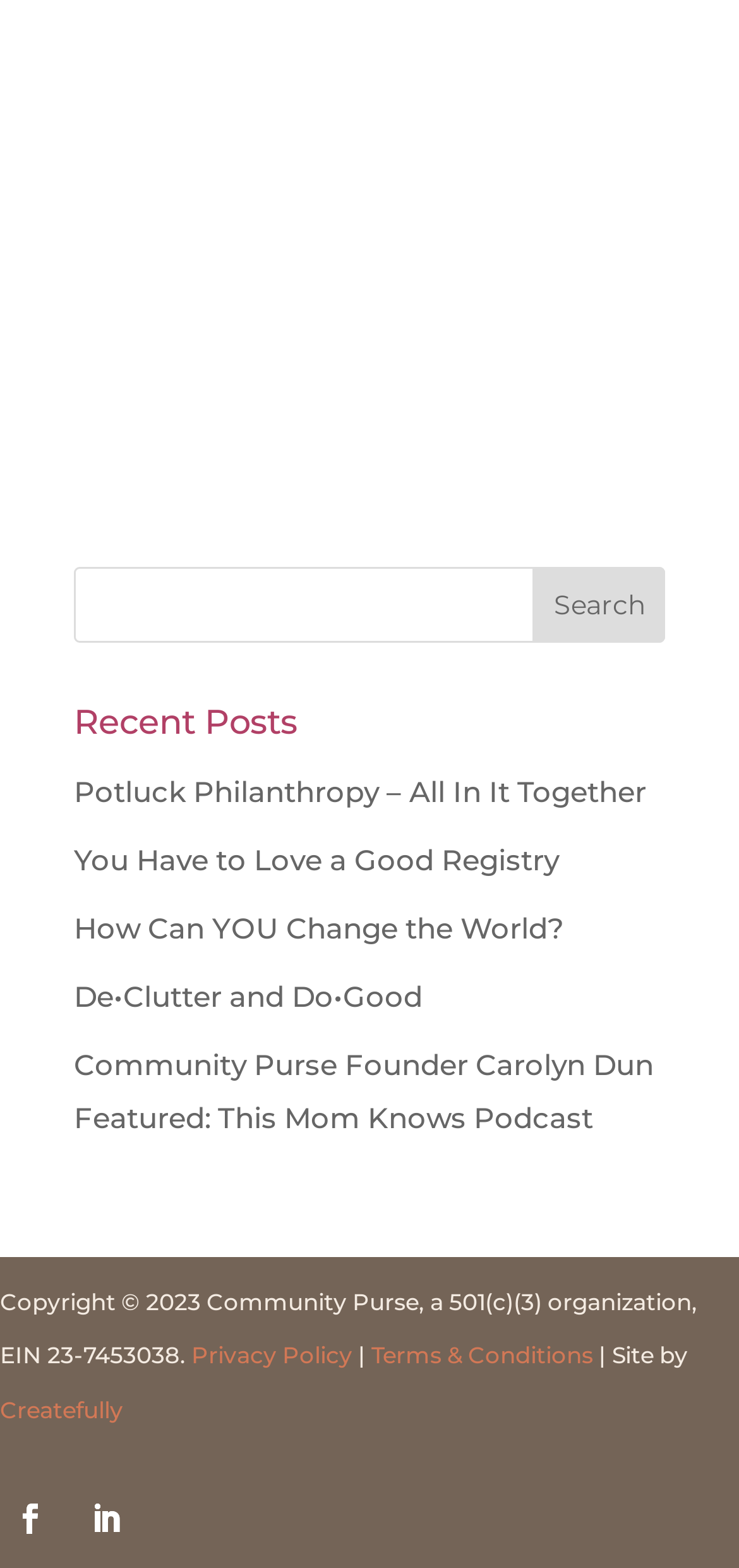What is the purpose of the textbox?
Analyze the screenshot and provide a detailed answer to the question.

The textbox is located next to the 'Search' button, indicating that it is used to input search queries.